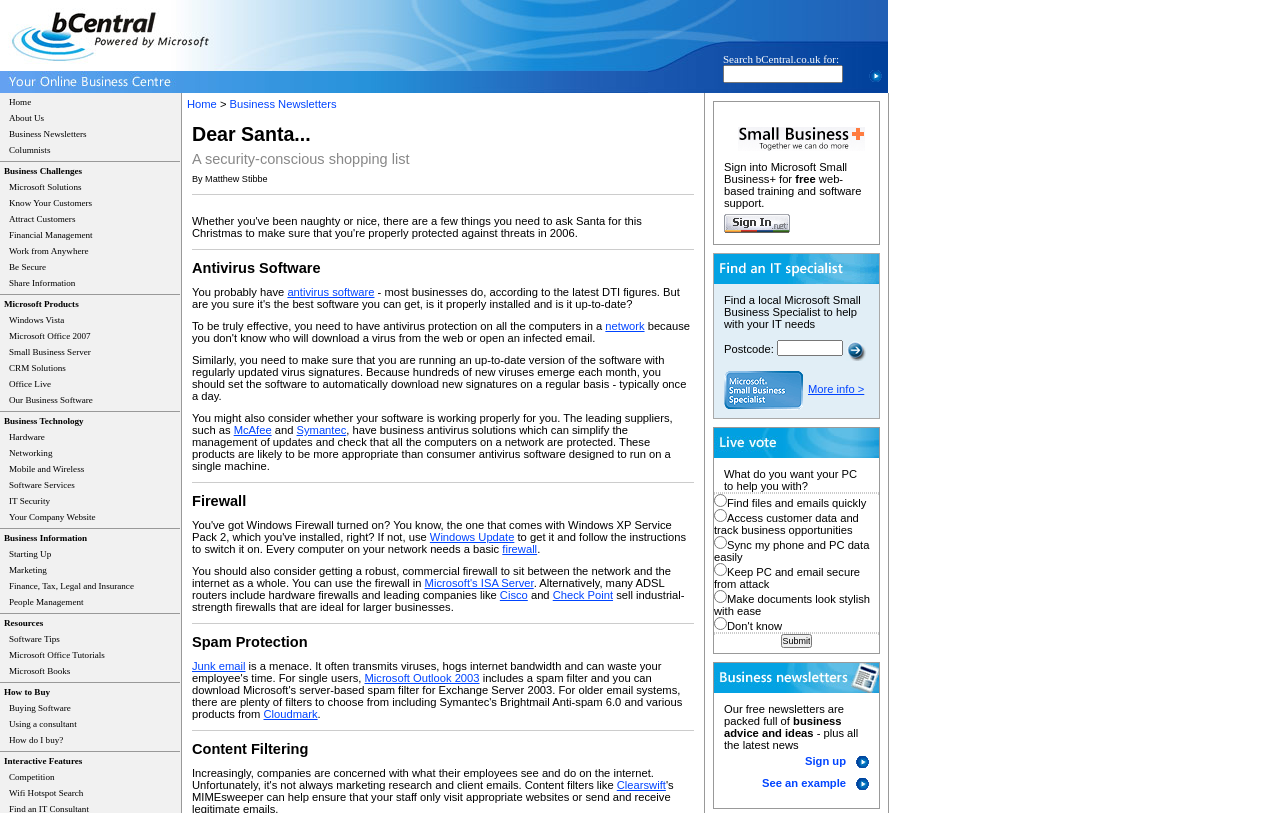Analyze the image and provide a detailed answer to the question: What is the main topic of this webpage?

Based on the webpage content, I can see that the webpage is discussing a security-conscious shopping list, which includes antivirus software and firewall. The webpage provides detailed information about these security measures, indicating that the main topic is a security shopping list.